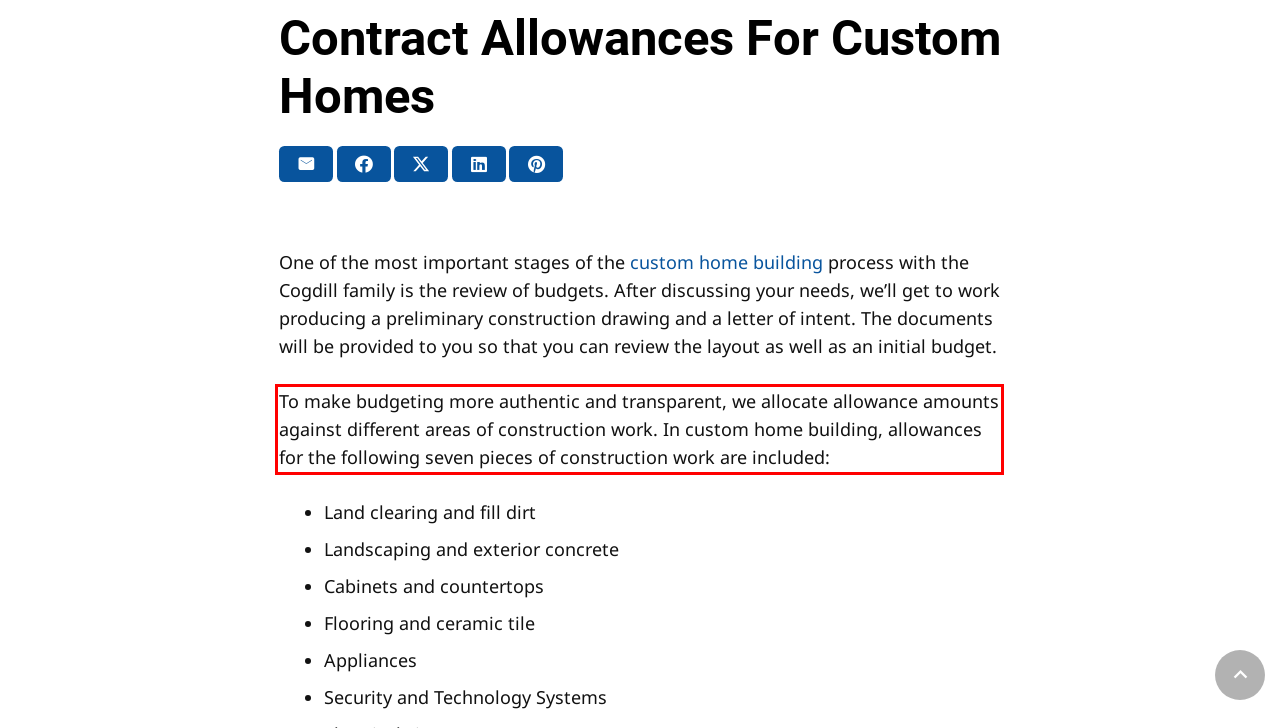Please look at the webpage screenshot and extract the text enclosed by the red bounding box.

To make budgeting more authentic and transparent, we allocate allowance amounts against different areas of construction work. In custom home building, allowances for the following seven pieces of construction work are included: